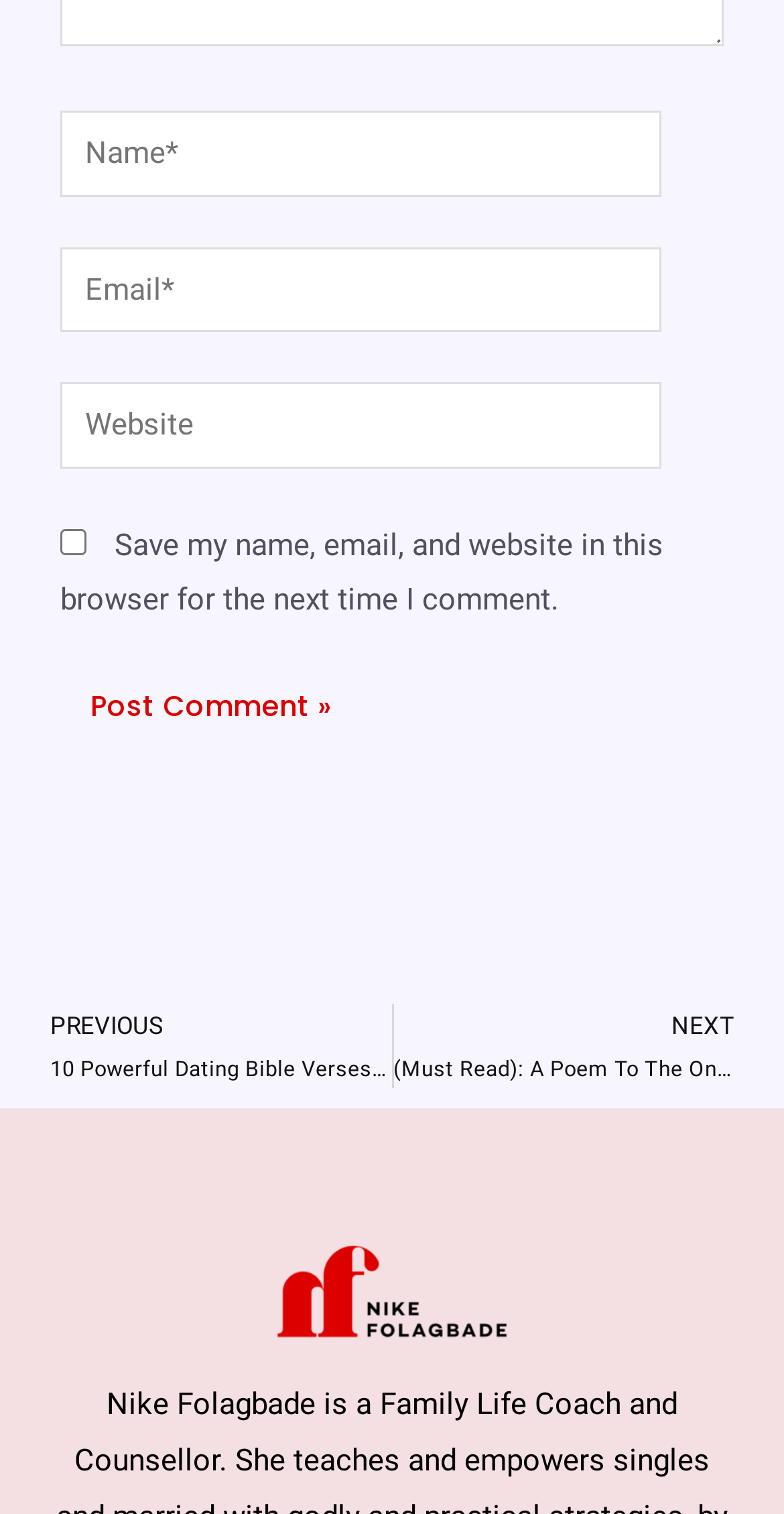Is the checkbox checked by default?
Please answer the question with a detailed response using the information from the screenshot.

The checkbox element has a property 'checked: false' which indicates that it is not checked by default. This checkbox is associated with the text 'Save my name, email, and website in this browser for the next time I comment.'